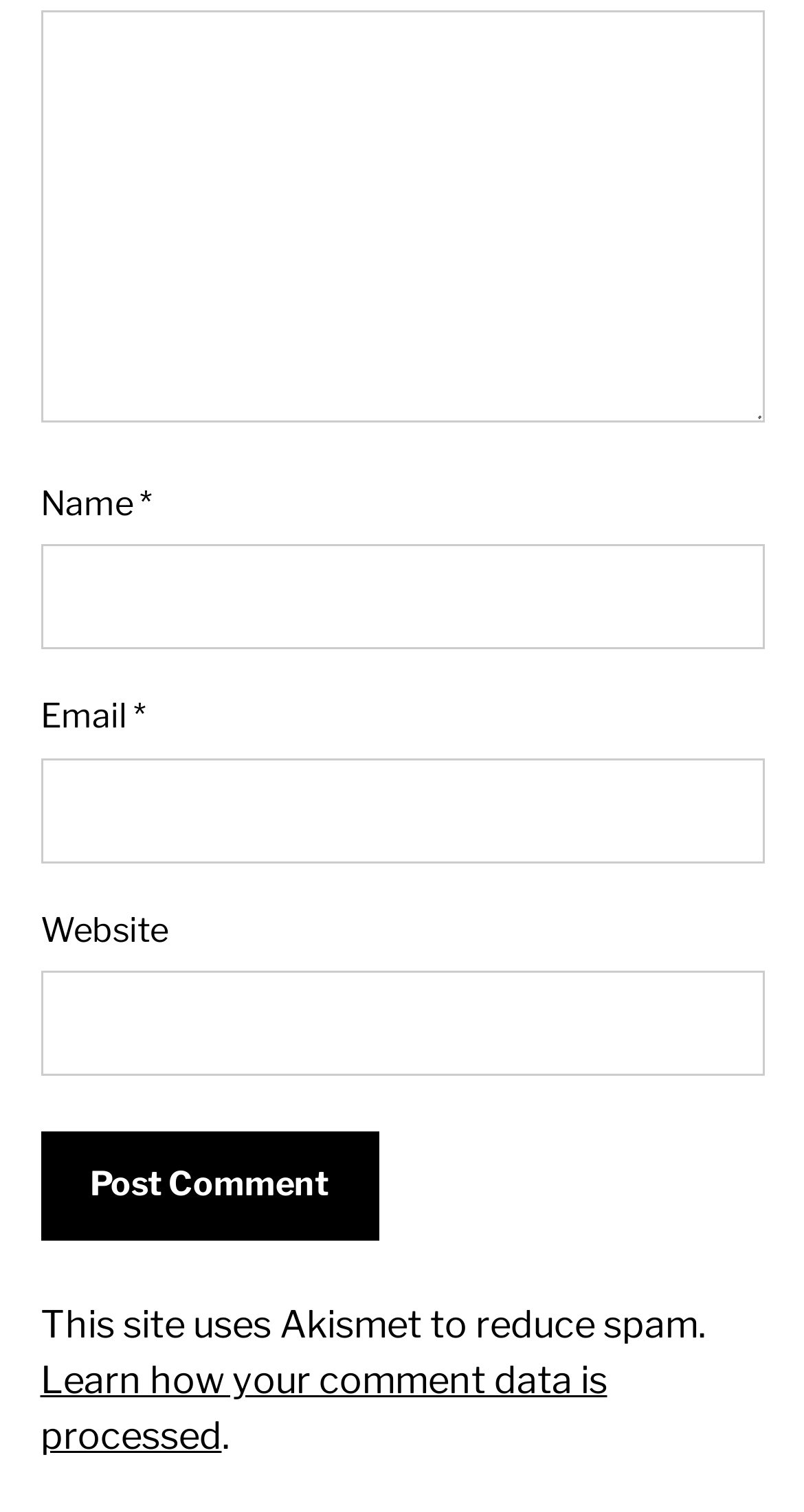Find and provide the bounding box coordinates for the UI element described with: "parent_node: Website name="url"".

[0.05, 0.642, 0.95, 0.712]